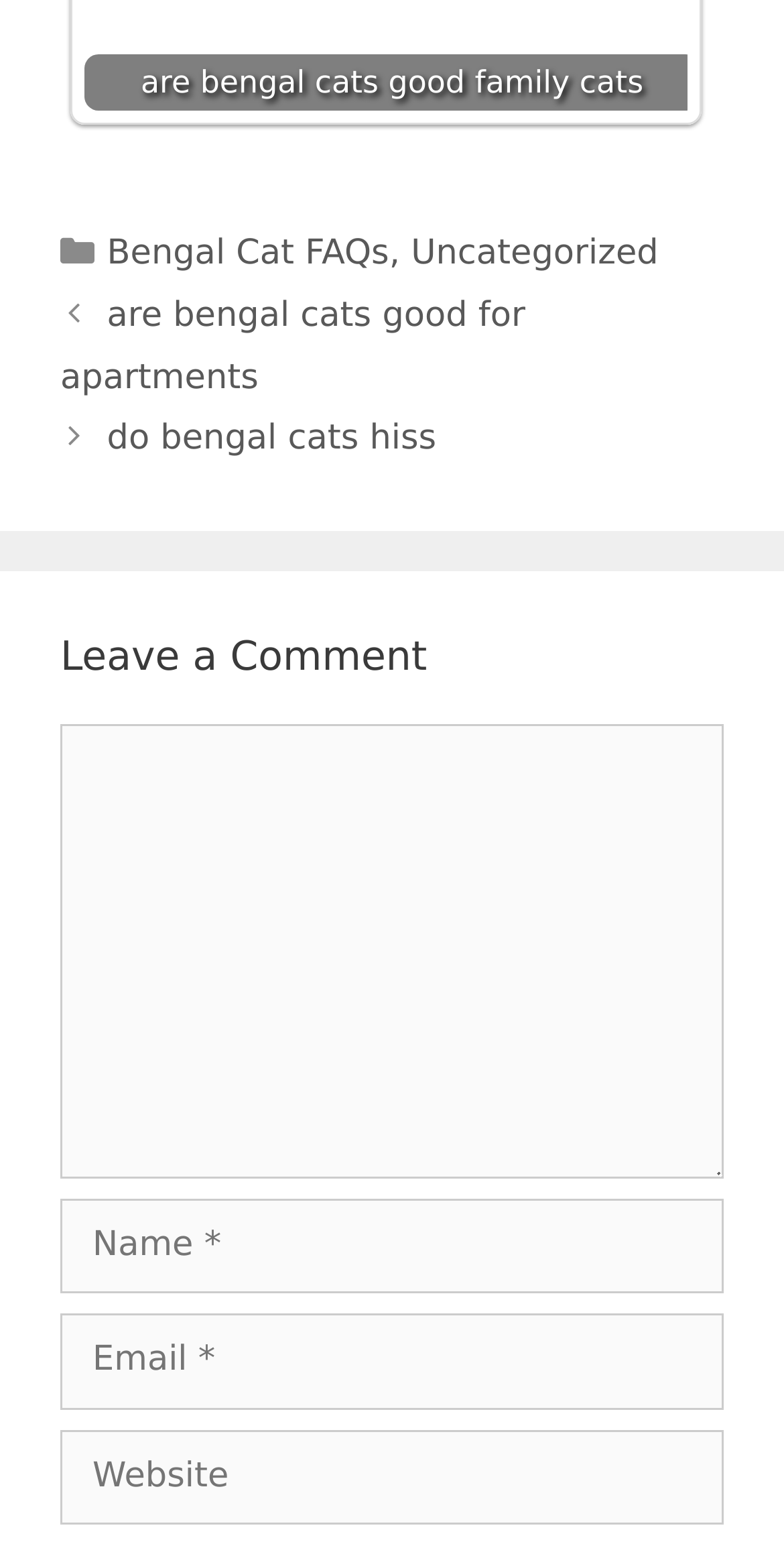Please find the bounding box coordinates of the element's region to be clicked to carry out this instruction: "Click on the 'are bengal cats good for apartments' link".

[0.077, 0.192, 0.67, 0.258]